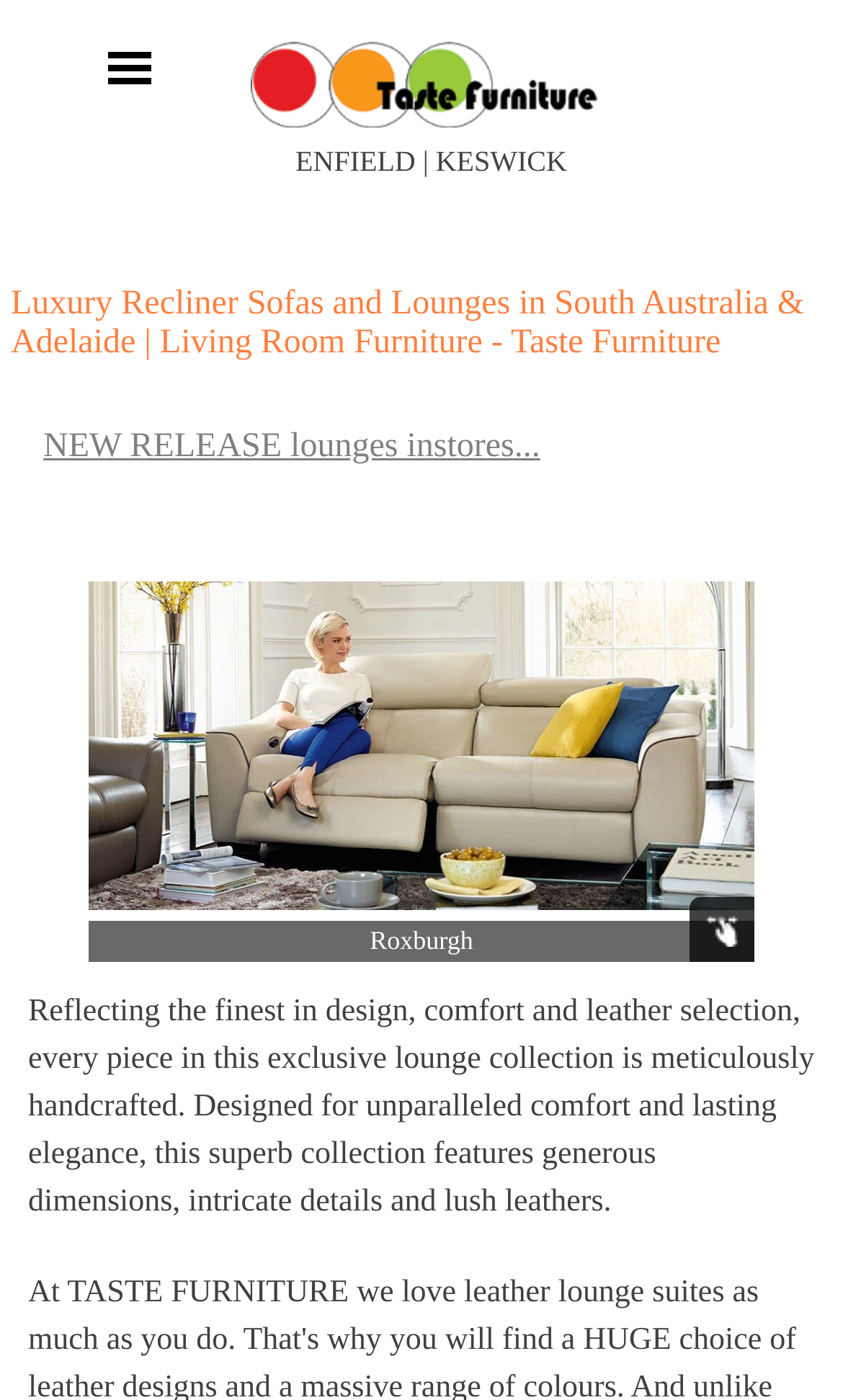What material is mentioned as being used in the lounge collection?
Based on the image content, provide your answer in one word or a short phrase.

Leather